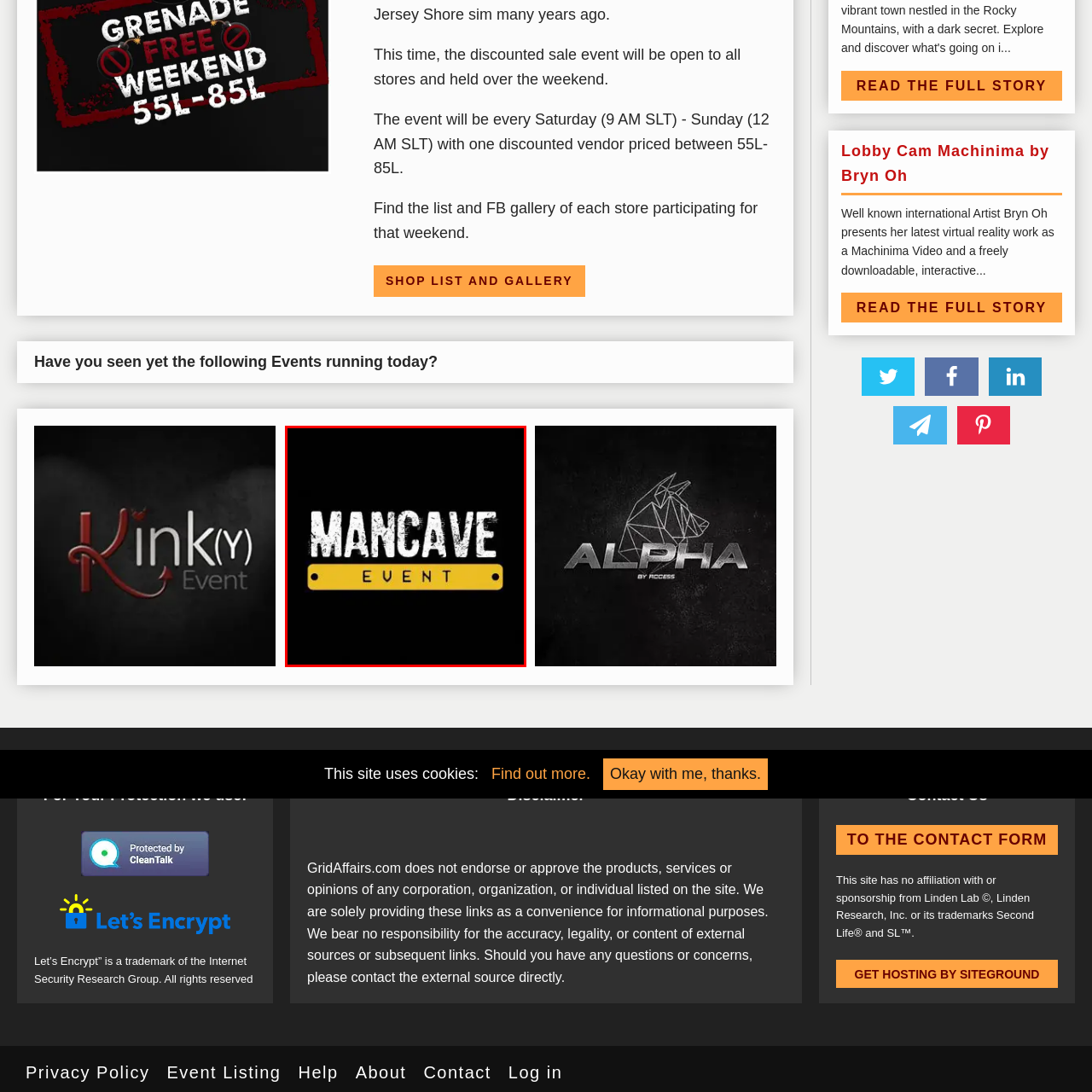What is the shape of the box surrounding 'EVENT'?
Please analyze the image within the red bounding box and offer a comprehensive answer to the question.

The word 'EVENT' is showcased in a sleek yellow rectangular box, which offers a striking contrast to the bold white font and draws attention to the nature of the gathering.